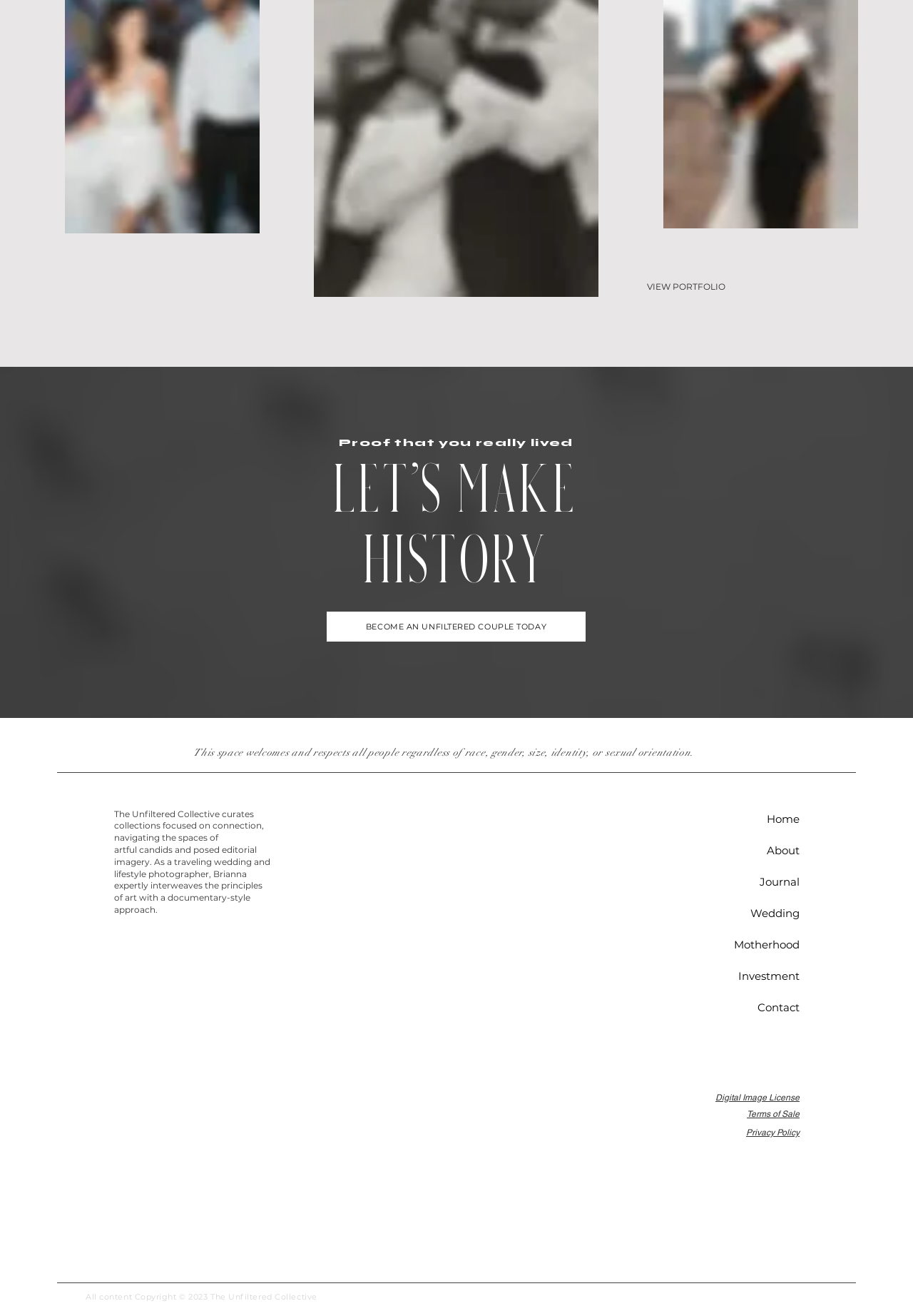What is the theme of the collections curated by the photographer?
Refer to the image and answer the question using a single word or phrase.

Connection